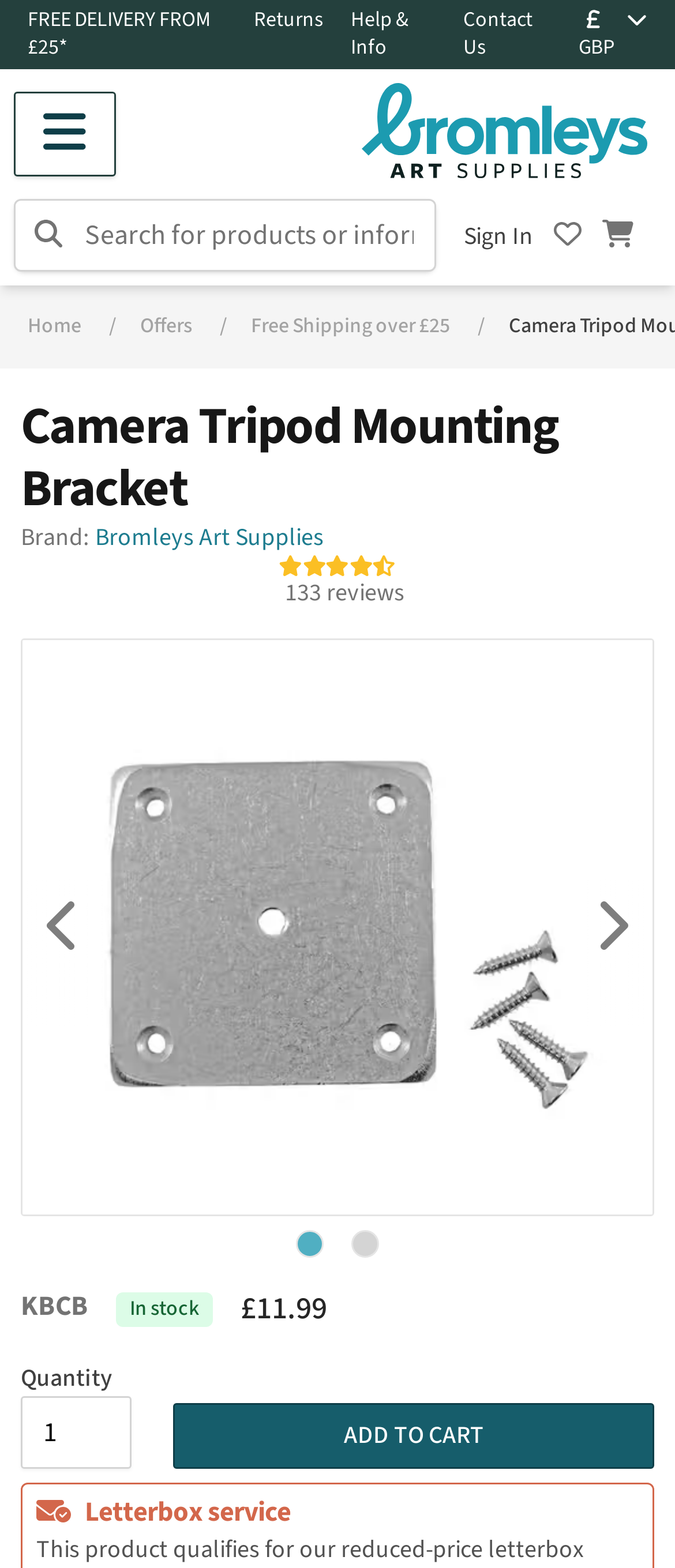Using details from the image, please answer the following question comprehensively:
What is the price of the Camera Tripod Mounting Bracket?

I found the price of the product by looking at the section that displays the product details, where I saw the text '£11.99' next to the product name.